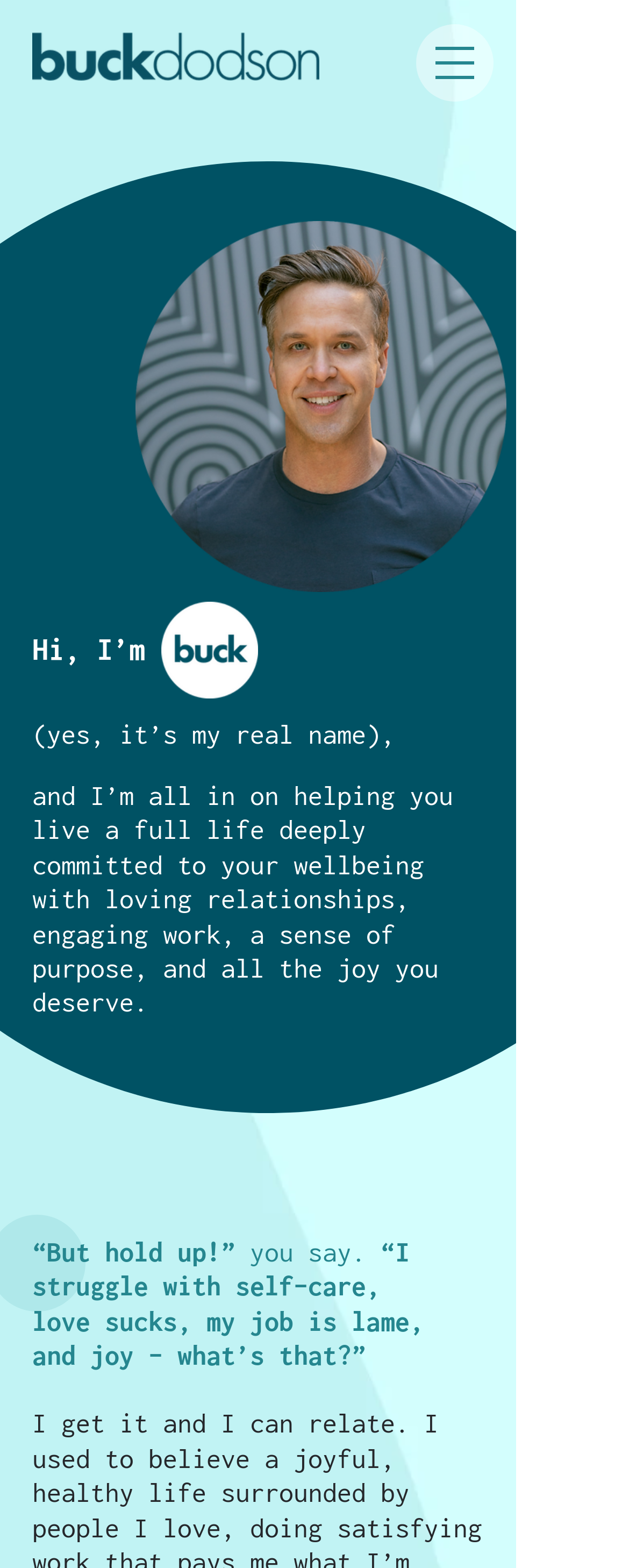Can you find the bounding box coordinates for the UI element given this description: "aria-label="Open navigation menu""? Provide the coordinates as four float numbers between 0 and 1: [left, top, right, bottom].

[0.662, 0.015, 0.785, 0.065]